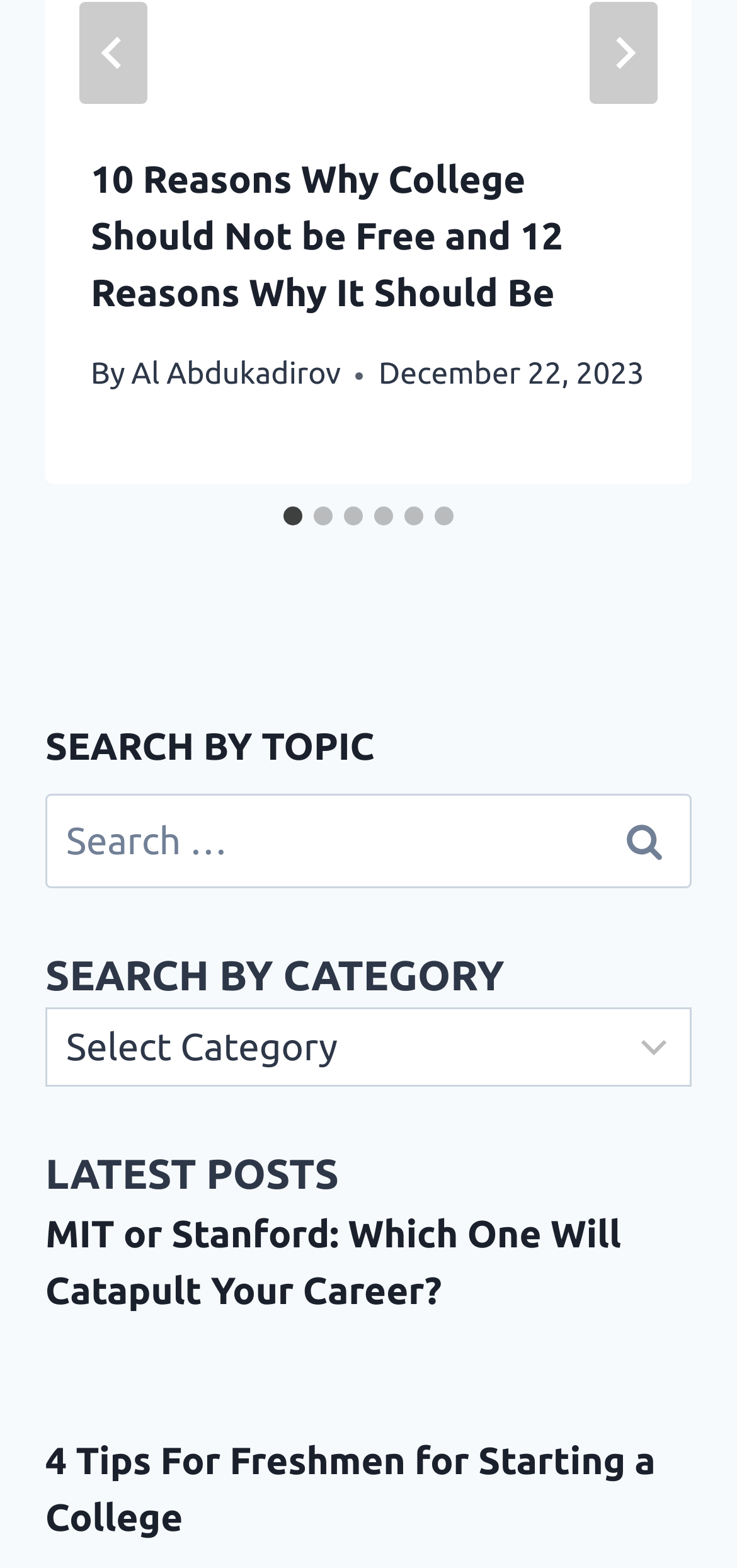What is the date of the article at the top?
Examine the image closely and answer the question with as much detail as possible.

The date of the article at the top can be found in the header section of the webpage, which is 'December 22, 2023'. This information is provided below the title of the article and indicates when the article was published.